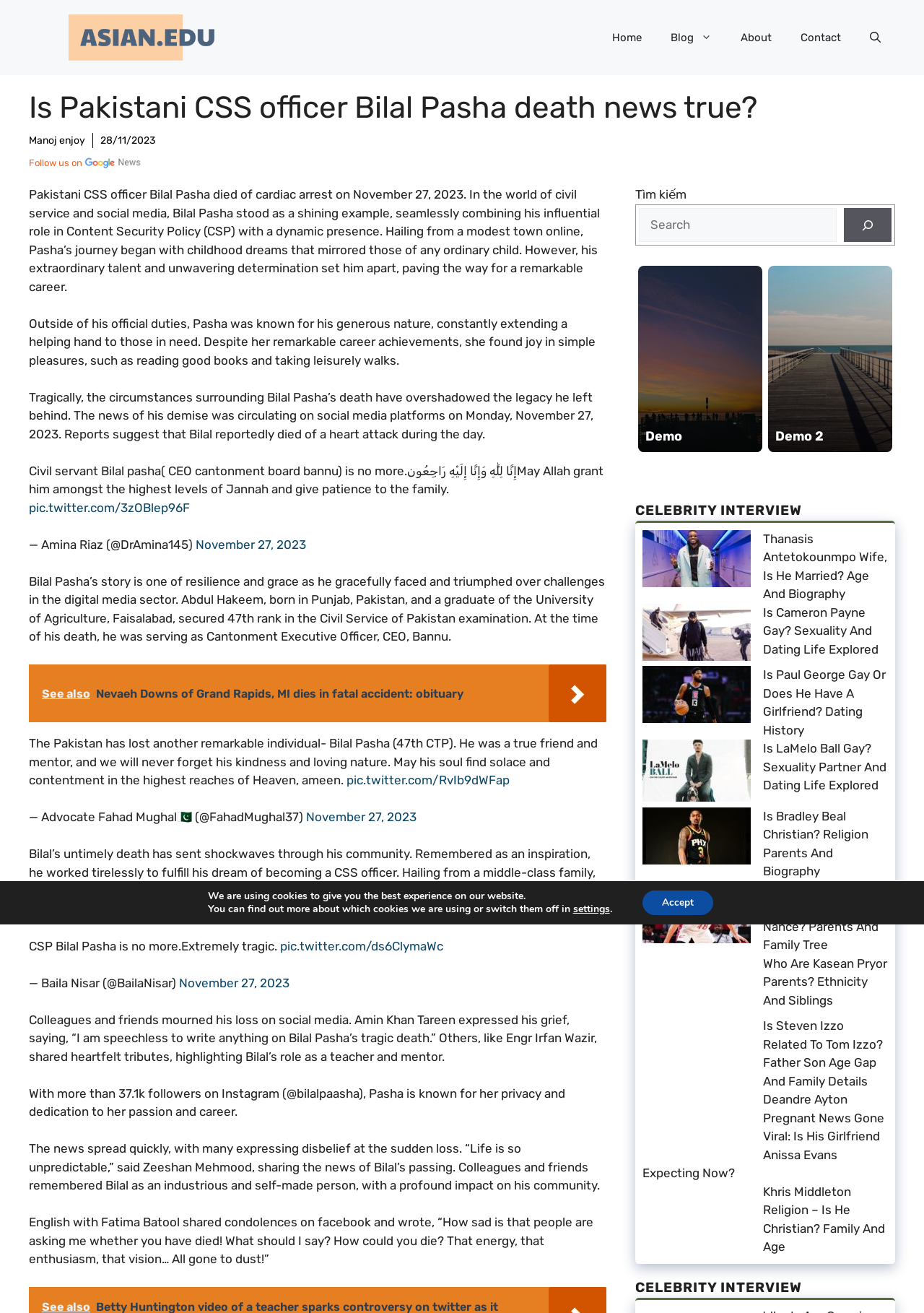What is the name of the deceased Pakistani CSS officer?
Please answer the question with a detailed response using the information from the screenshot.

The webpage is about the death of a Pakistani CSS officer, and the name 'Bilal Pasha' is mentioned multiple times in the article, indicating that he is the deceased person.